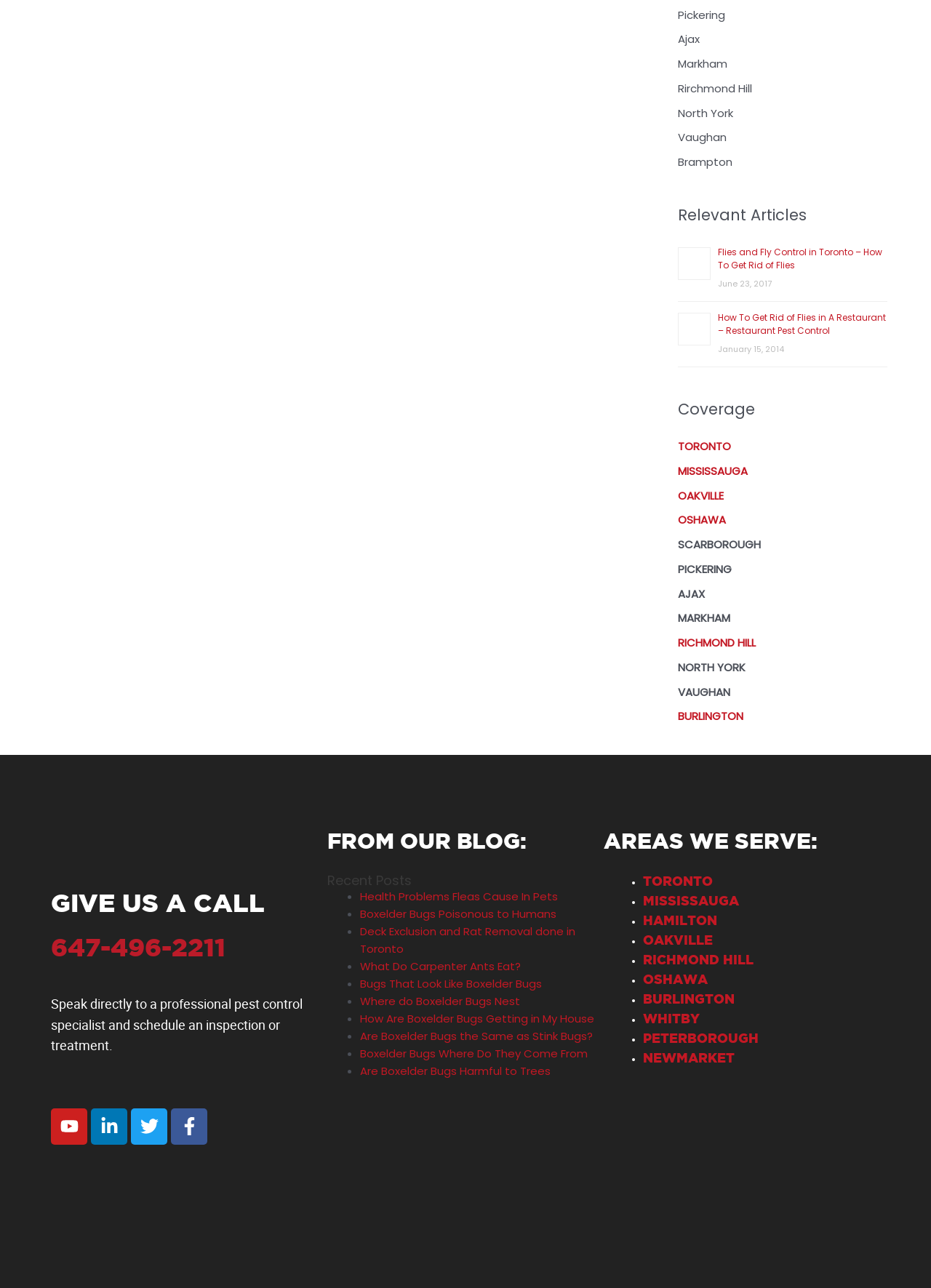What is the main topic of the webpage?
Answer the question with a single word or phrase, referring to the image.

Pest control services